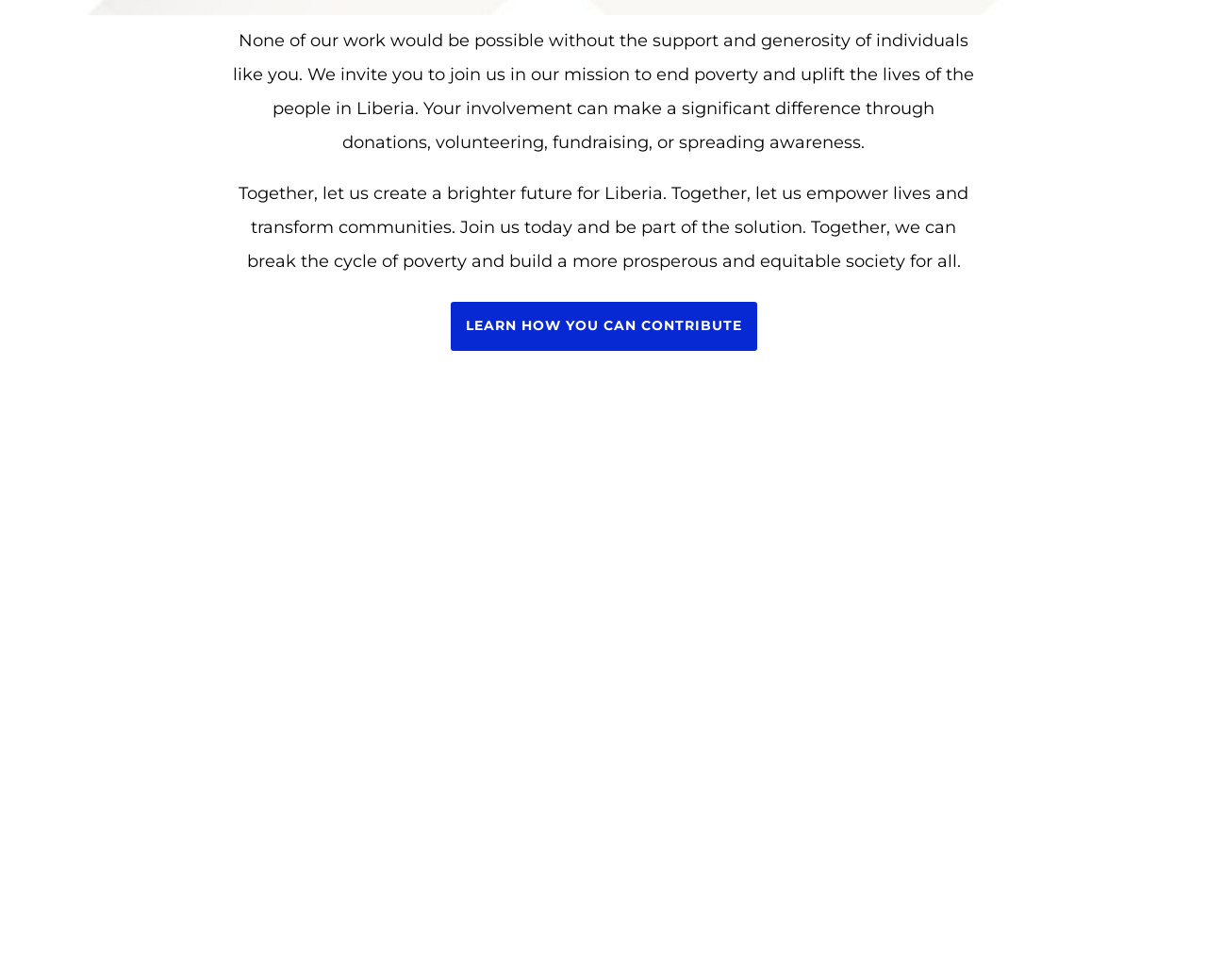Please determine the bounding box coordinates of the element's region to click for the following instruction: "learn how to contribute".

[0.373, 0.308, 0.627, 0.358]